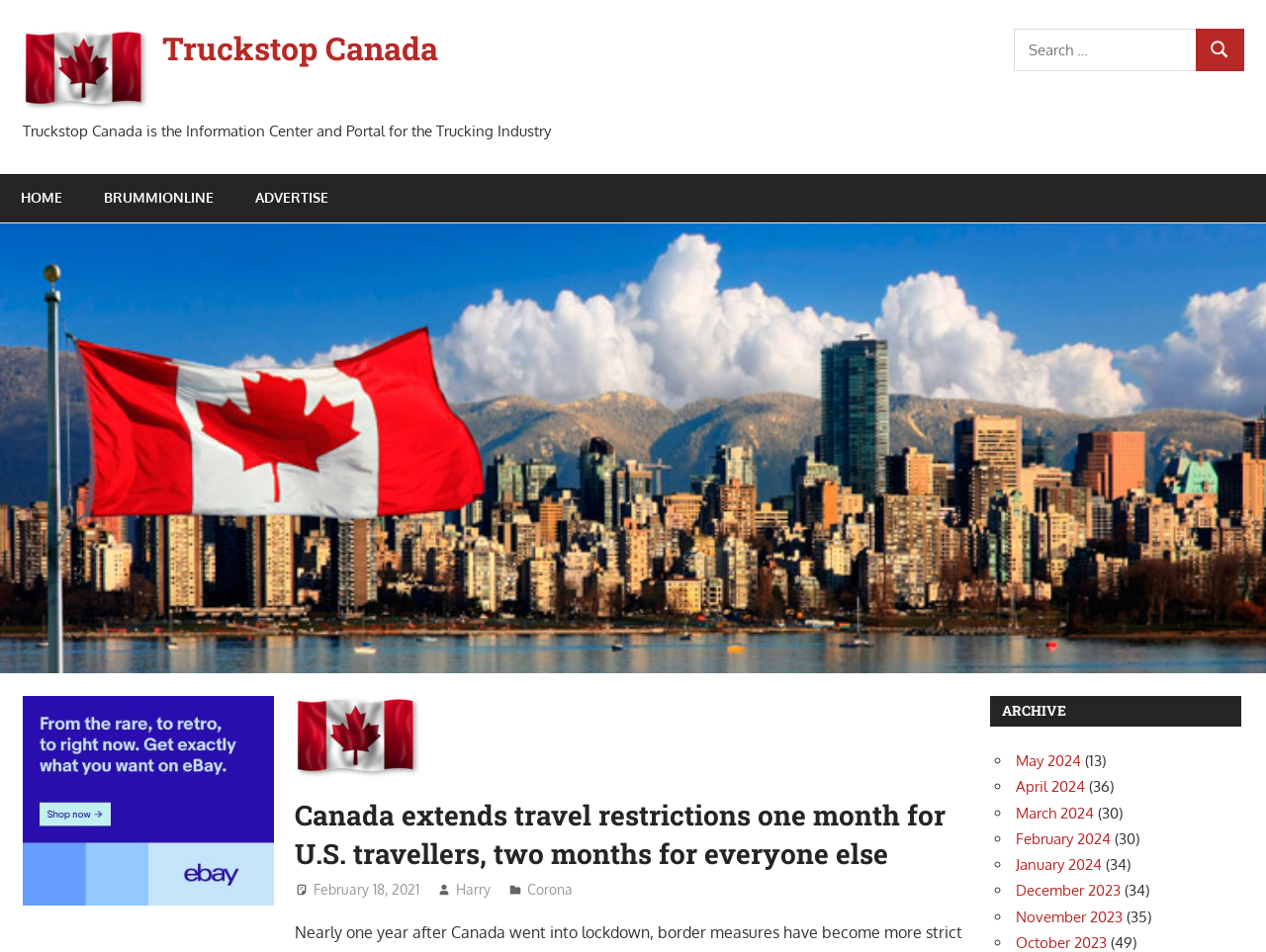Identify the bounding box coordinates for the region of the element that should be clicked to carry out the instruction: "Go to the Home page". The bounding box coordinates should be four float numbers between 0 and 1, i.e., [left, top, right, bottom].

[0.0, 0.183, 0.066, 0.234]